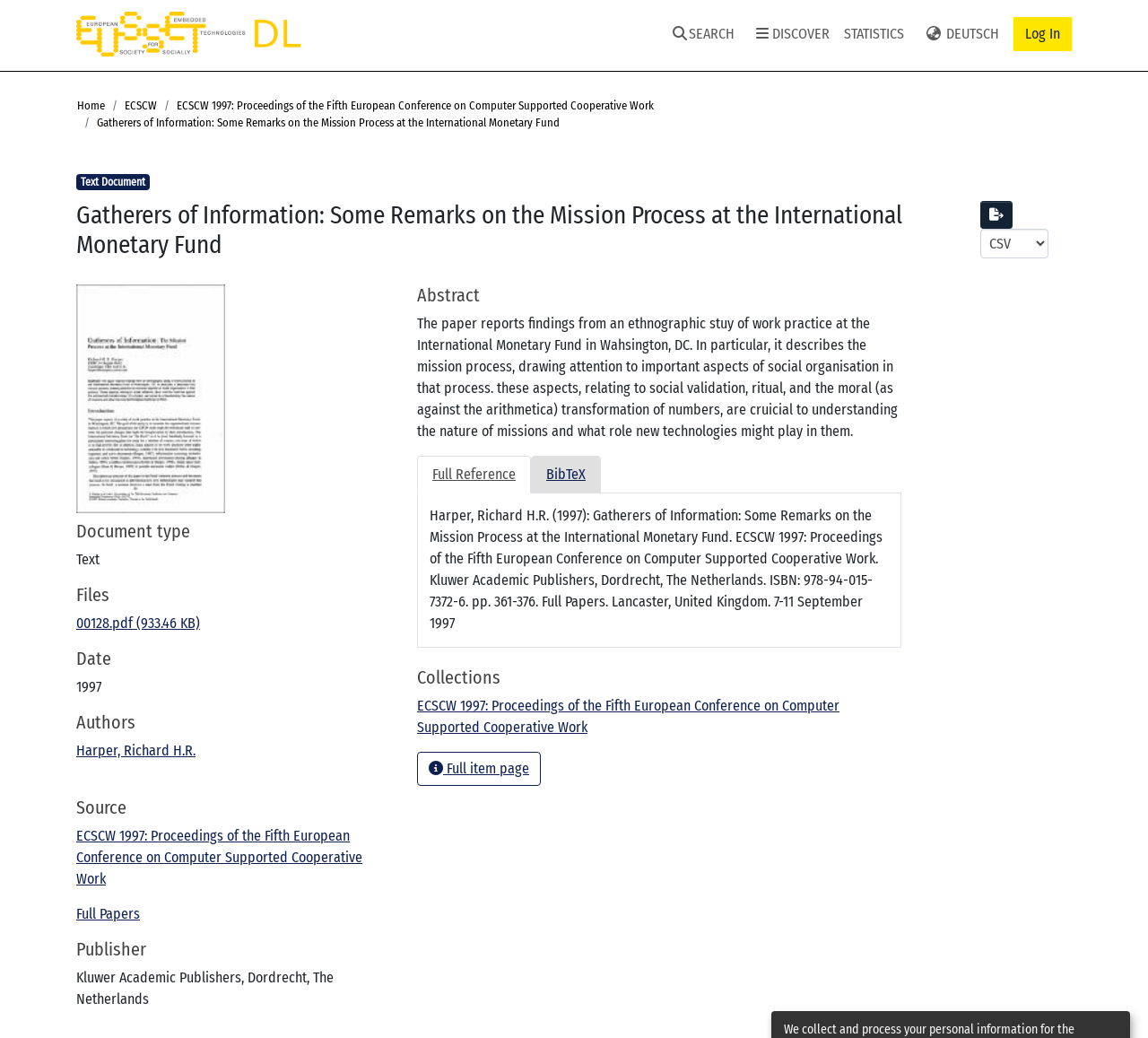Determine the bounding box coordinates of the clickable element to complete this instruction: "Export search results". Provide the coordinates in the format of four float numbers between 0 and 1, [left, top, right, bottom].

[0.854, 0.194, 0.882, 0.221]